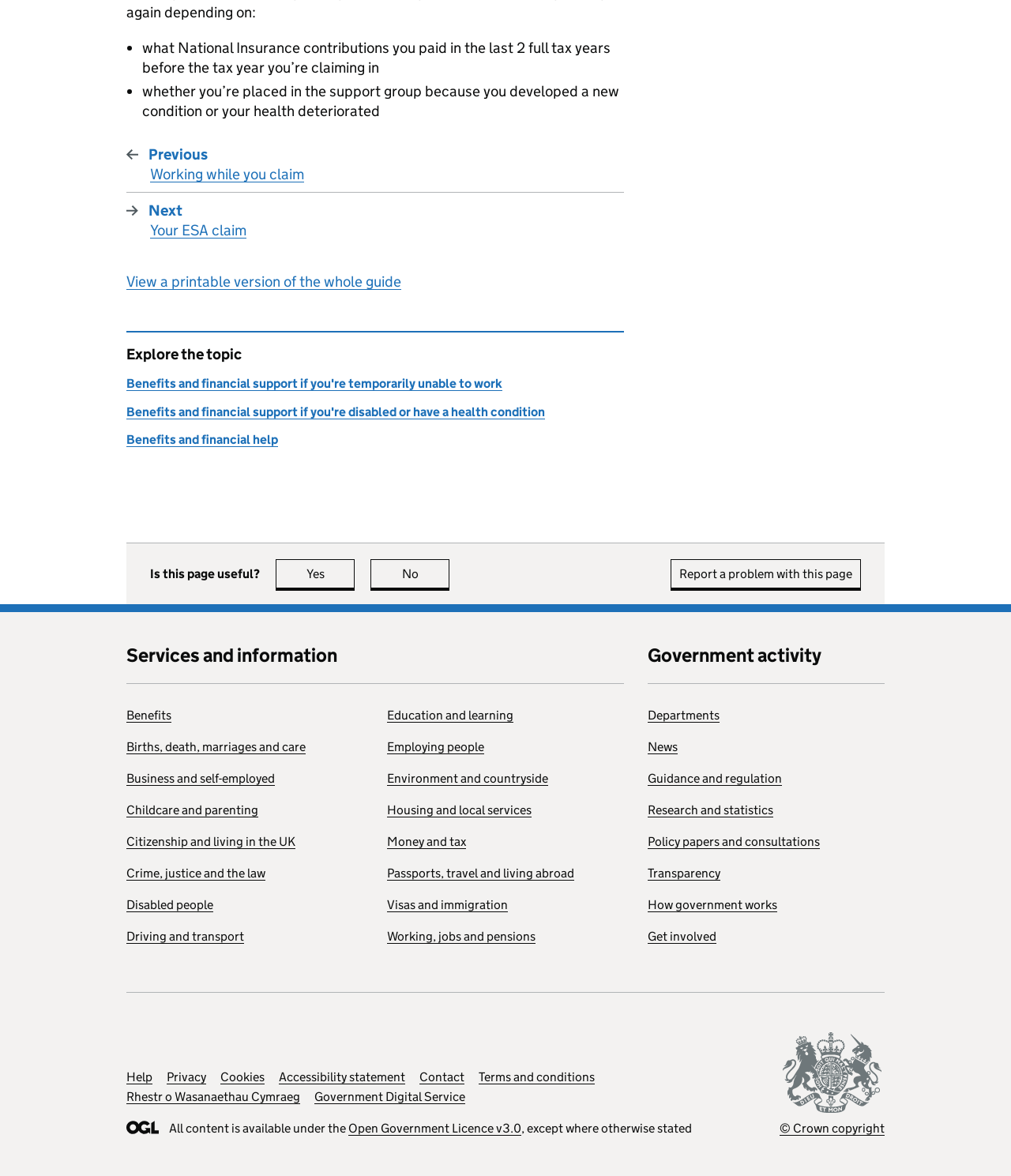Determine the bounding box coordinates of the element's region needed to click to follow the instruction: "View a printable version of the whole guide". Provide these coordinates as four float numbers between 0 and 1, formatted as [left, top, right, bottom].

[0.125, 0.232, 0.397, 0.247]